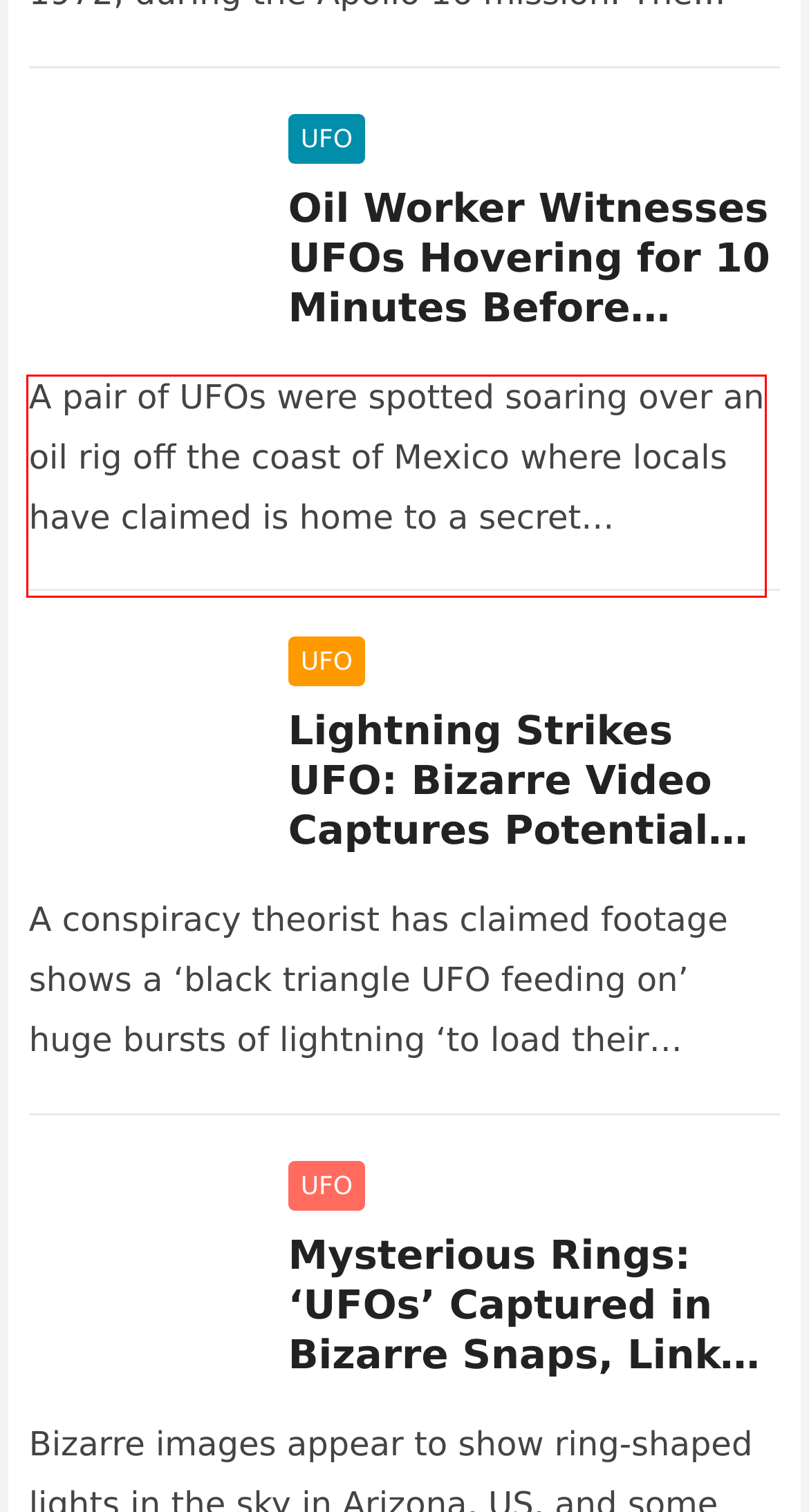Please perform OCR on the text content within the red bounding box that is highlighted in the provided webpage screenshot.

A pair of UFOs were spotted soaring over an oil rig off the coast of Mexico where locals have claimed is home to a secret underwater alien…